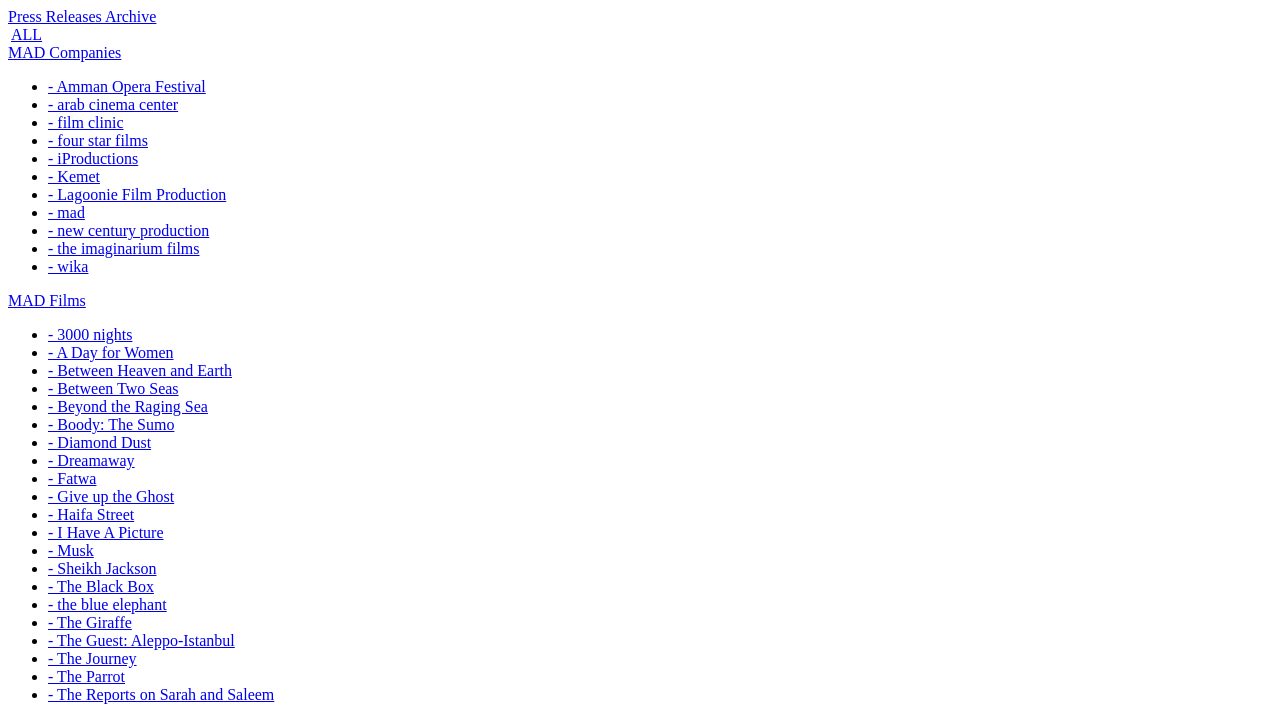Please find the bounding box coordinates of the element that needs to be clicked to perform the following instruction: "Learn about MAD Films". The bounding box coordinates should be four float numbers between 0 and 1, represented as [left, top, right, bottom].

[0.006, 0.414, 0.067, 0.438]